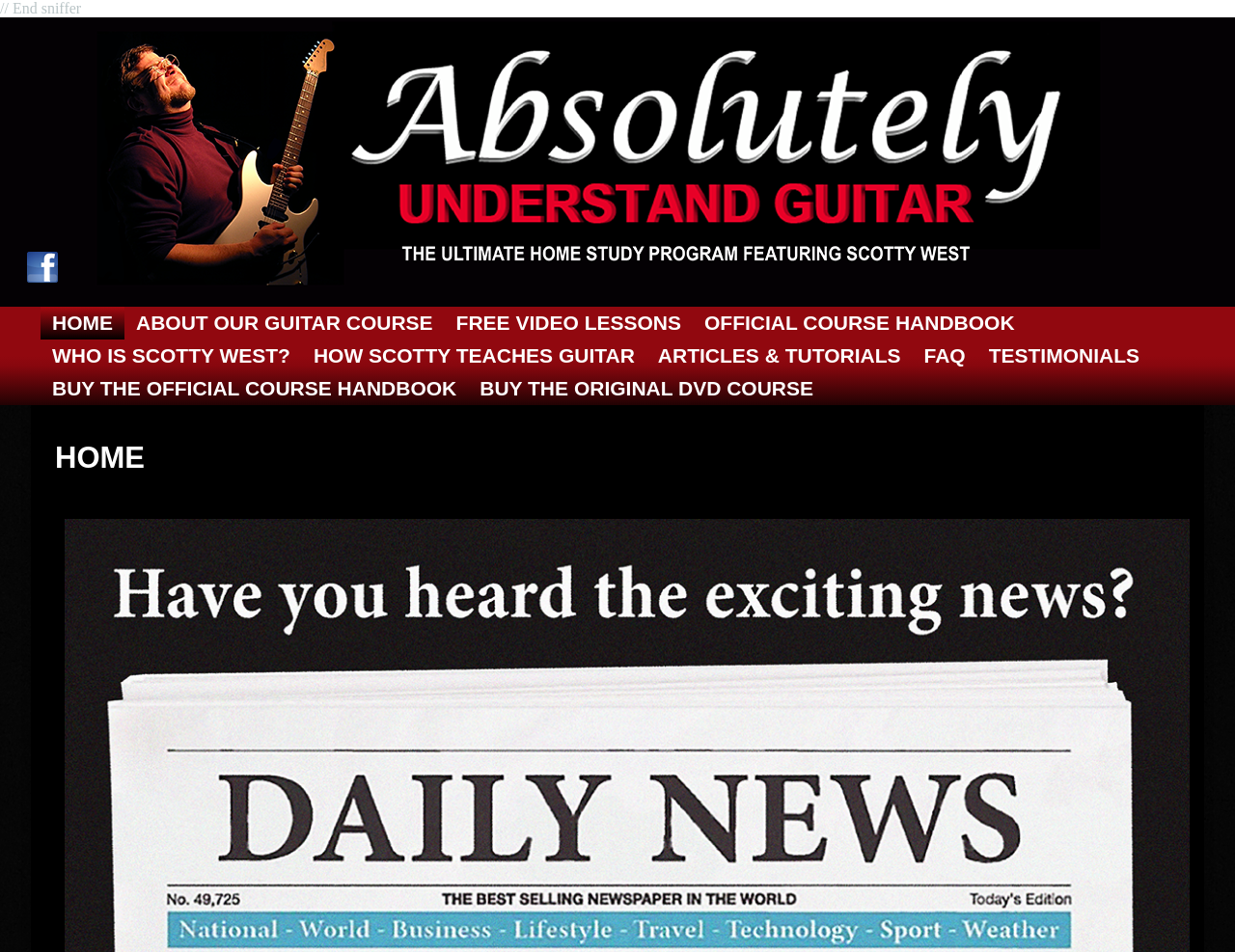What is the purpose of the link 'BUY THE OFFICIAL COURSE HANDBOOK'?
Can you provide a detailed and comprehensive answer to the question?

The link 'BUY THE OFFICIAL COURSE HANDBOOK' is likely intended to allow users to purchase a handbook related to the guitar course, as indicated by its placement among other links related to the course.